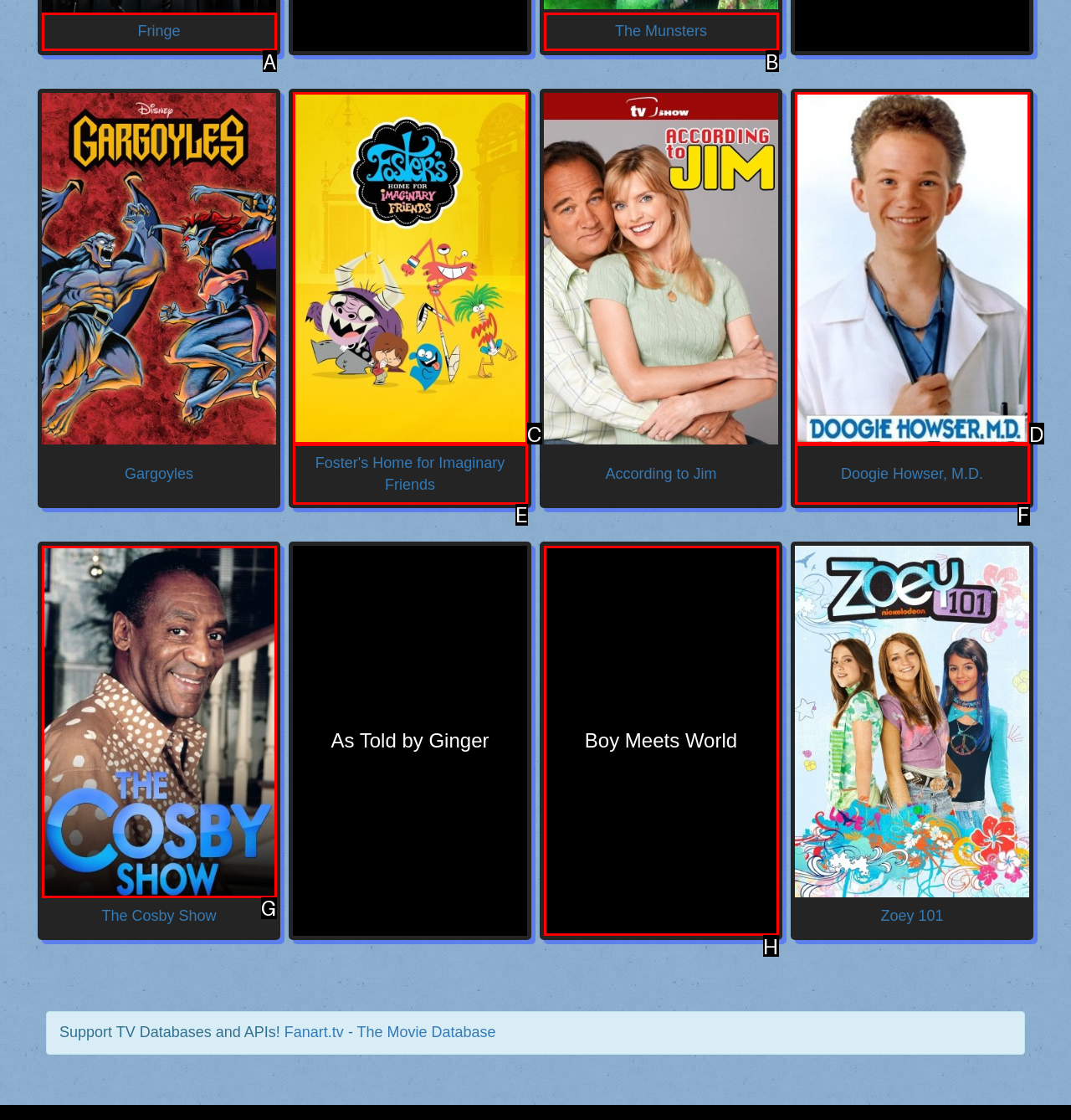Pick the option that corresponds to: Doogie Howser, M.D.
Provide the letter of the correct choice.

F